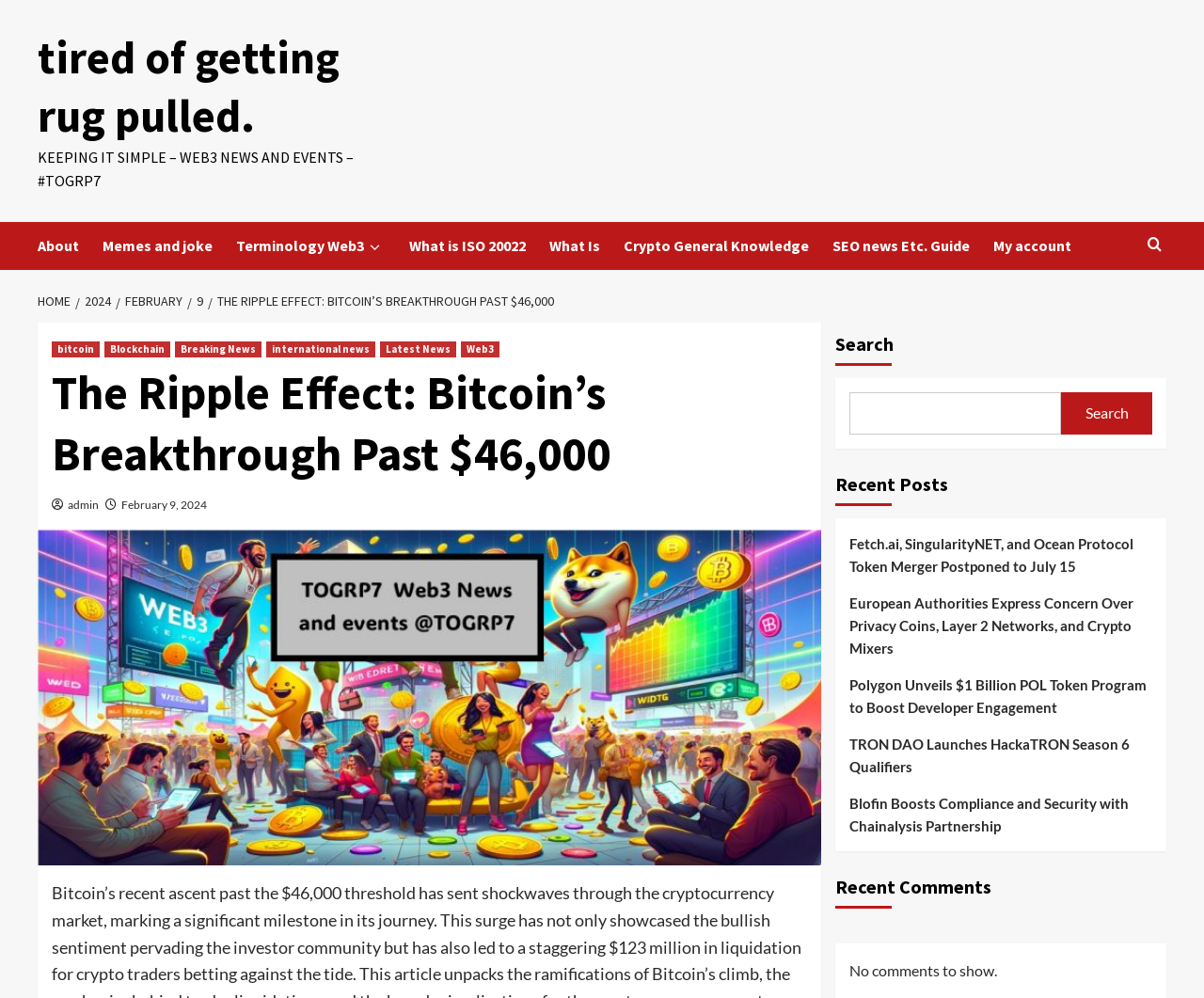What is the category of the news article?
Using the screenshot, give a one-word or short phrase answer.

Web3